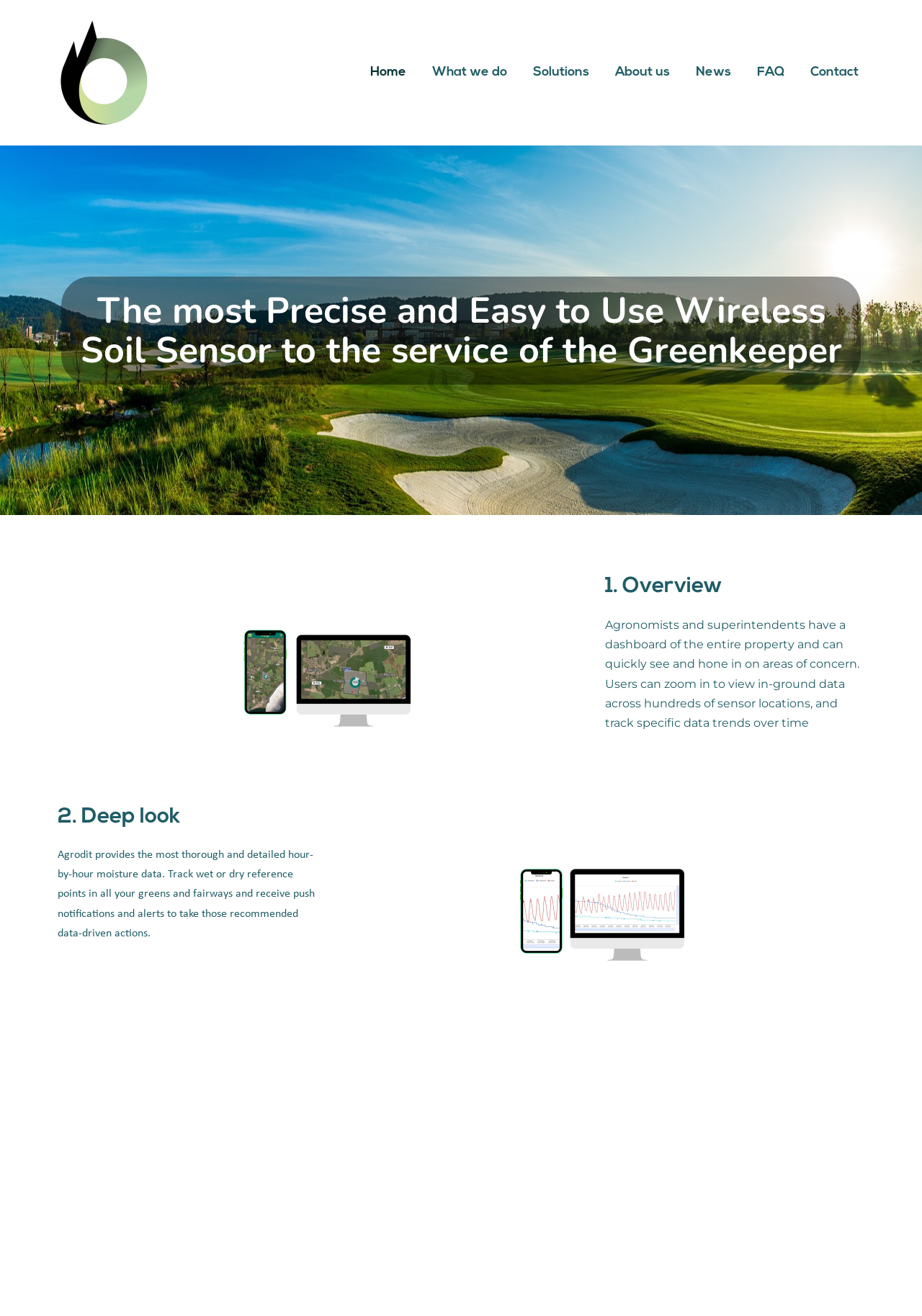Locate the UI element that matches the description Contact in the webpage screenshot. Return the bounding box coordinates in the format (top-left x, top-left y, bottom-right x, bottom-right y), with values ranging from 0 to 1.

[0.865, 0.047, 0.945, 0.064]